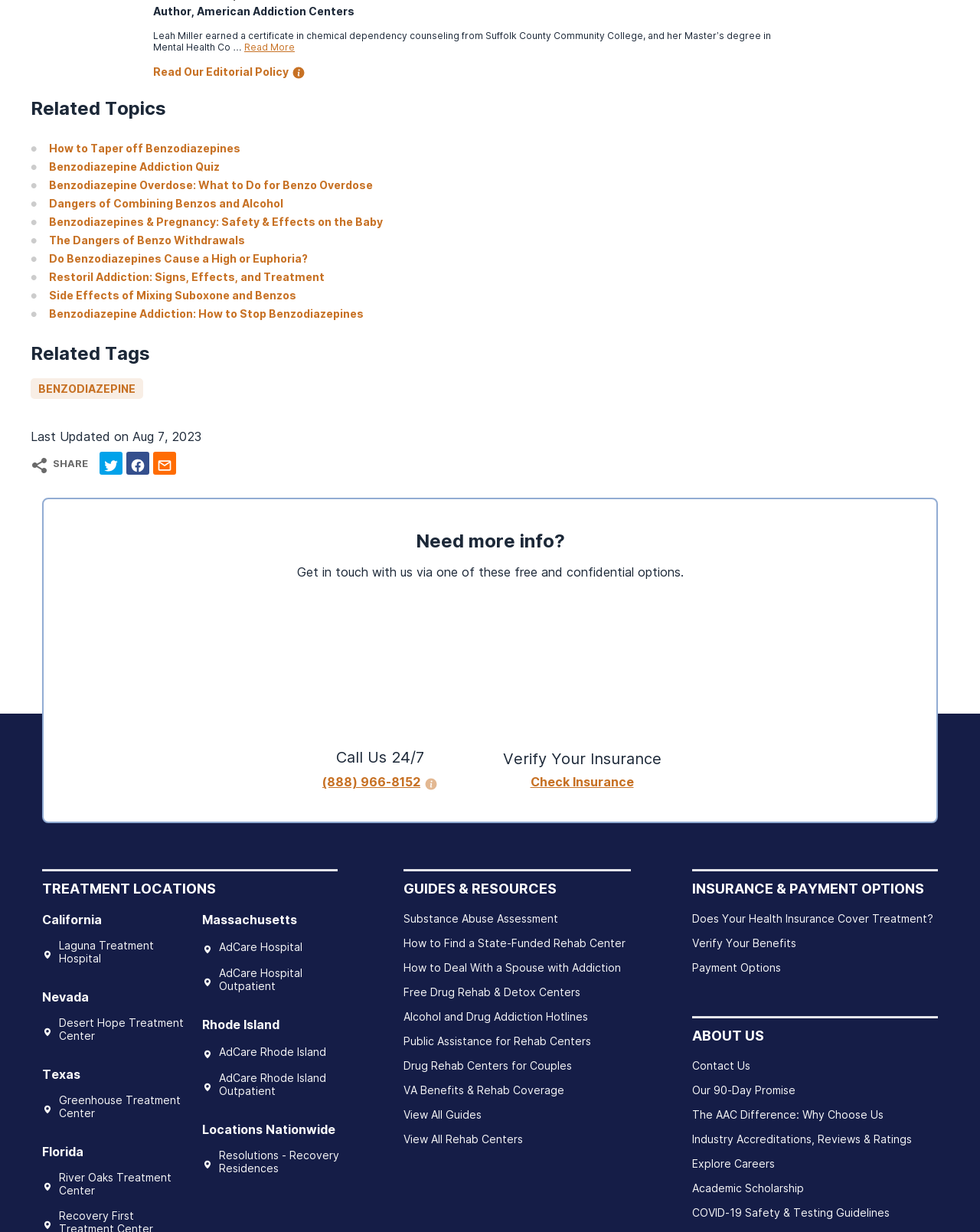How many treatment locations are listed?
Based on the image content, provide your answer in one word or a short phrase.

5